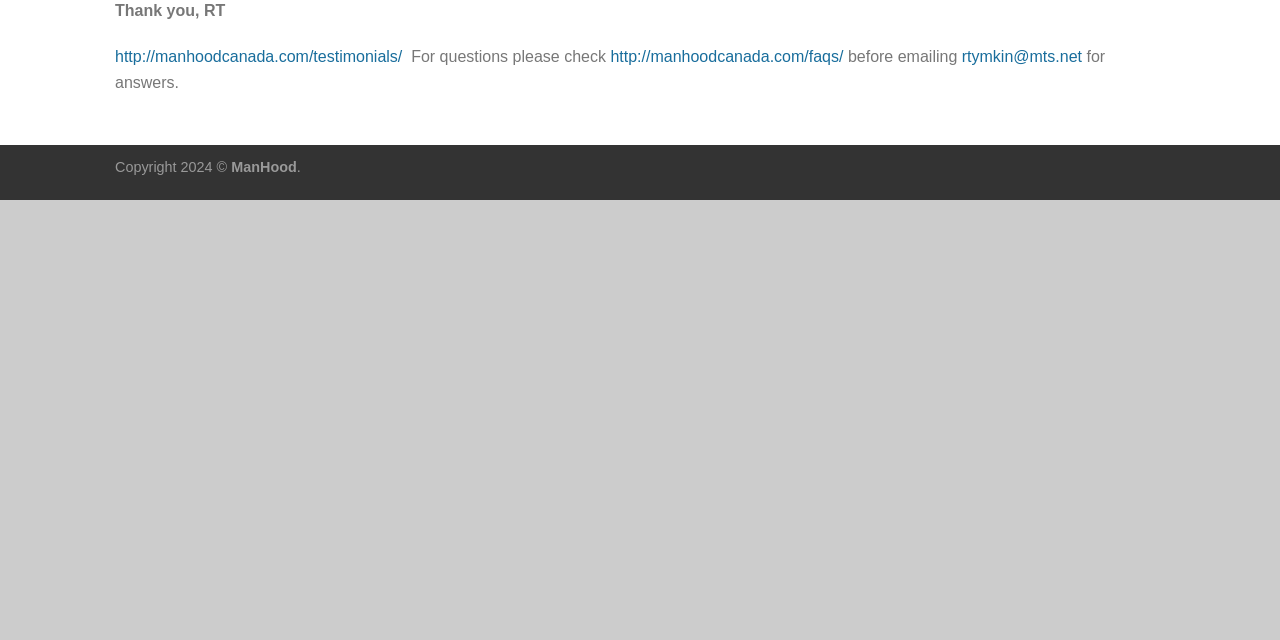Identify the bounding box for the given UI element using the description provided. Coordinates should be in the format (top-left x, top-left y, bottom-right x, bottom-right y) and must be between 0 and 1. Here is the description: http://manhoodcanada.com/faqs/

[0.477, 0.075, 0.659, 0.101]